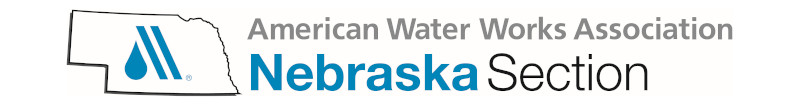What is the color of the words 'American Water Works Association' in the logo?
Please provide a single word or phrase as your answer based on the image.

Gray